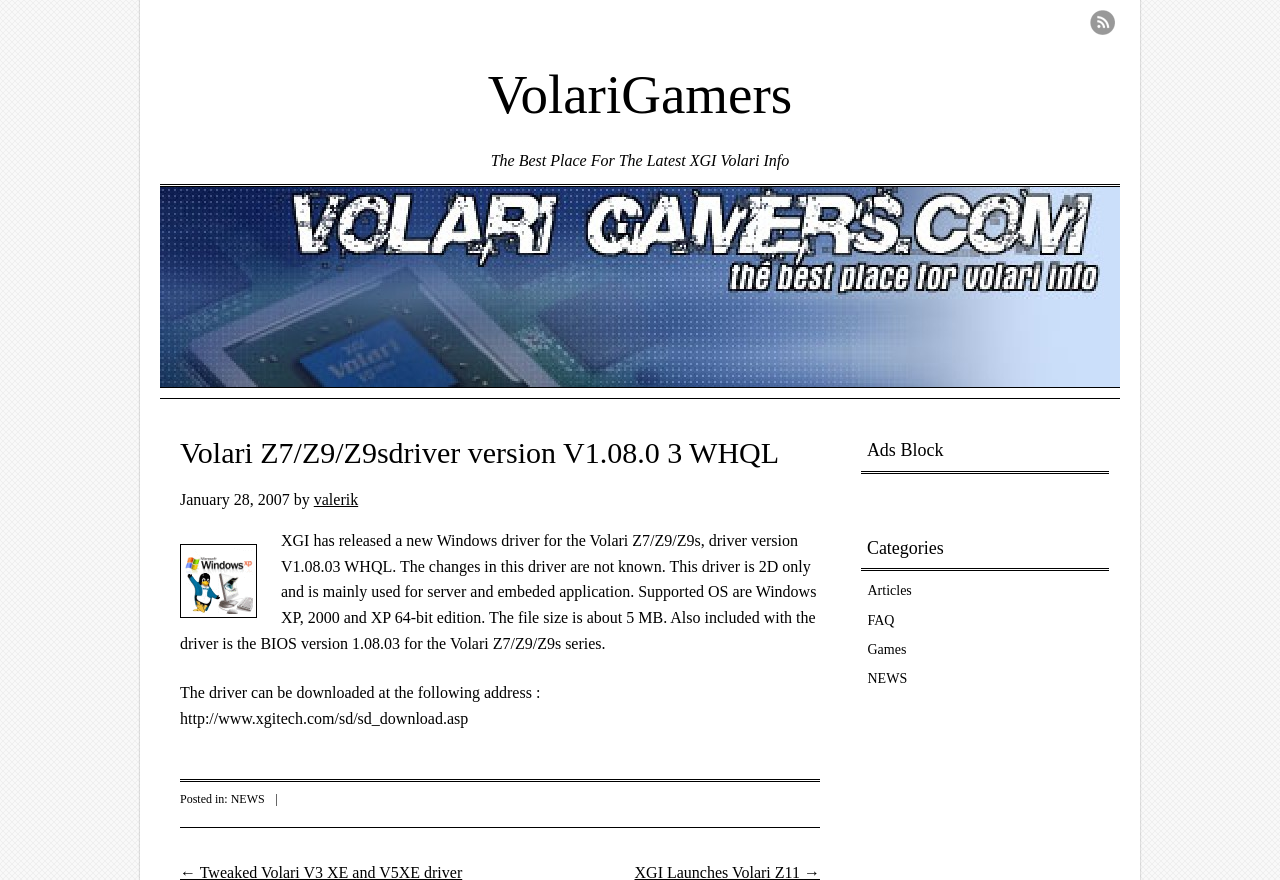What is the file size of the driver?
Please use the image to provide a one-word or short phrase answer.

5 MB